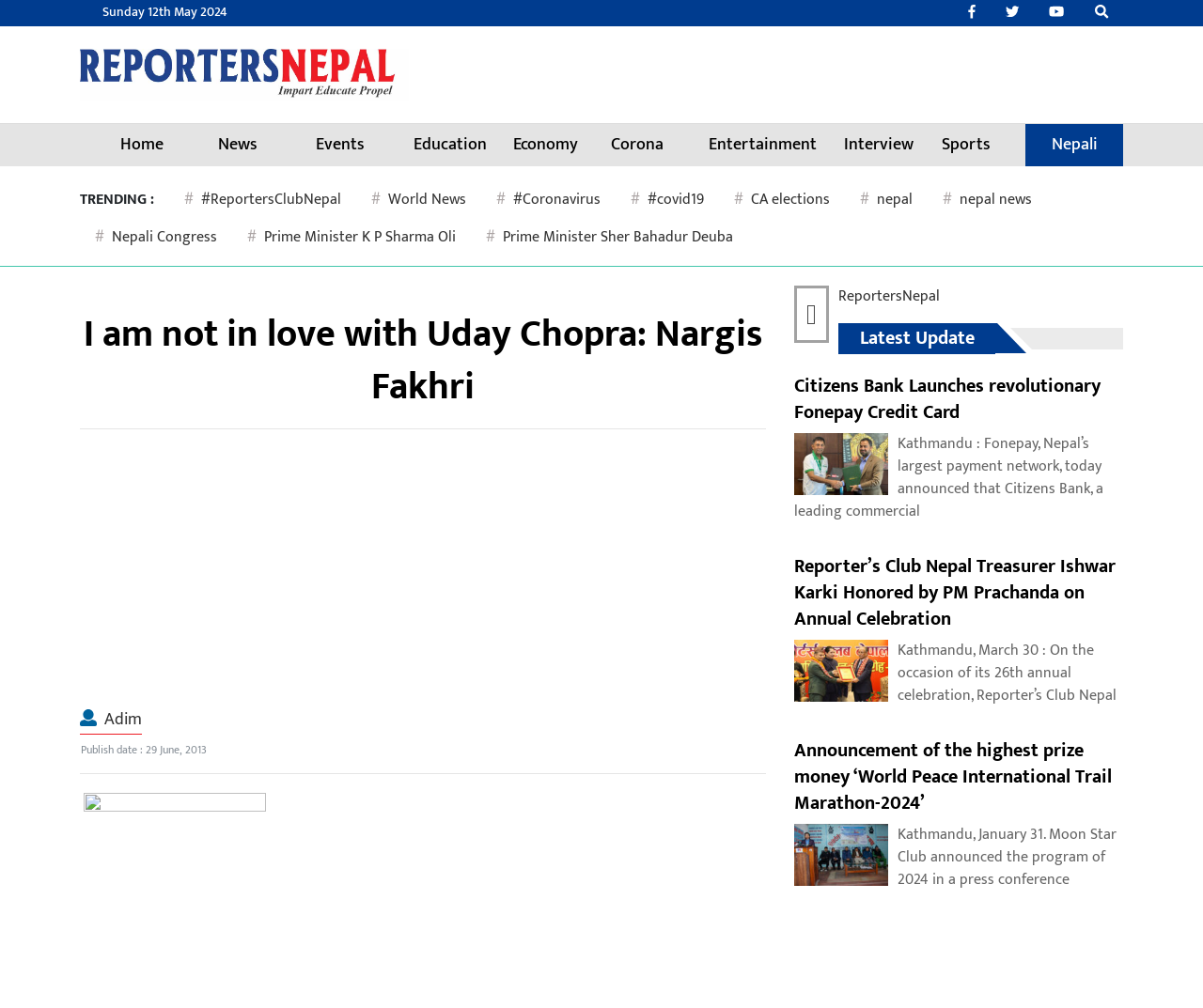Locate the bounding box coordinates of the element that should be clicked to execute the following instruction: "Click on the 'Home' link".

[0.089, 0.123, 0.147, 0.165]